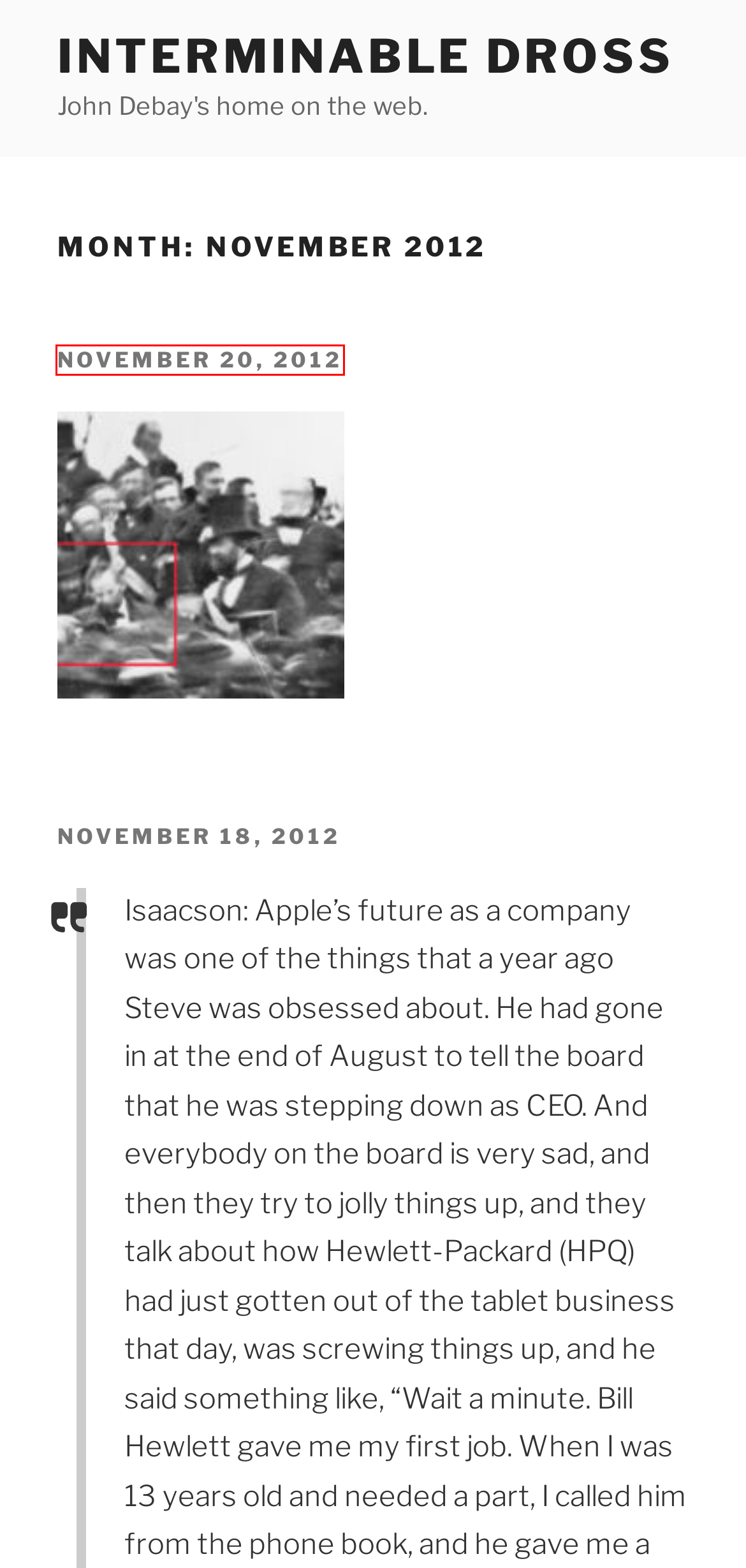Using the screenshot of a webpage with a red bounding box, pick the webpage description that most accurately represents the new webpage after the element inside the red box is clicked. Here are the candidates:
A. April 2009 – Interminable Dross
B. November 2014 – Interminable Dross
C. Interminable Dross – John Debay's home on the web.
D. August 2013 – Interminable Dross
E. December 2012 – Interminable Dross
F. November 2017 – Interminable Dross
G. Interminable Dross
H. January 2013 – Interminable Dross

G